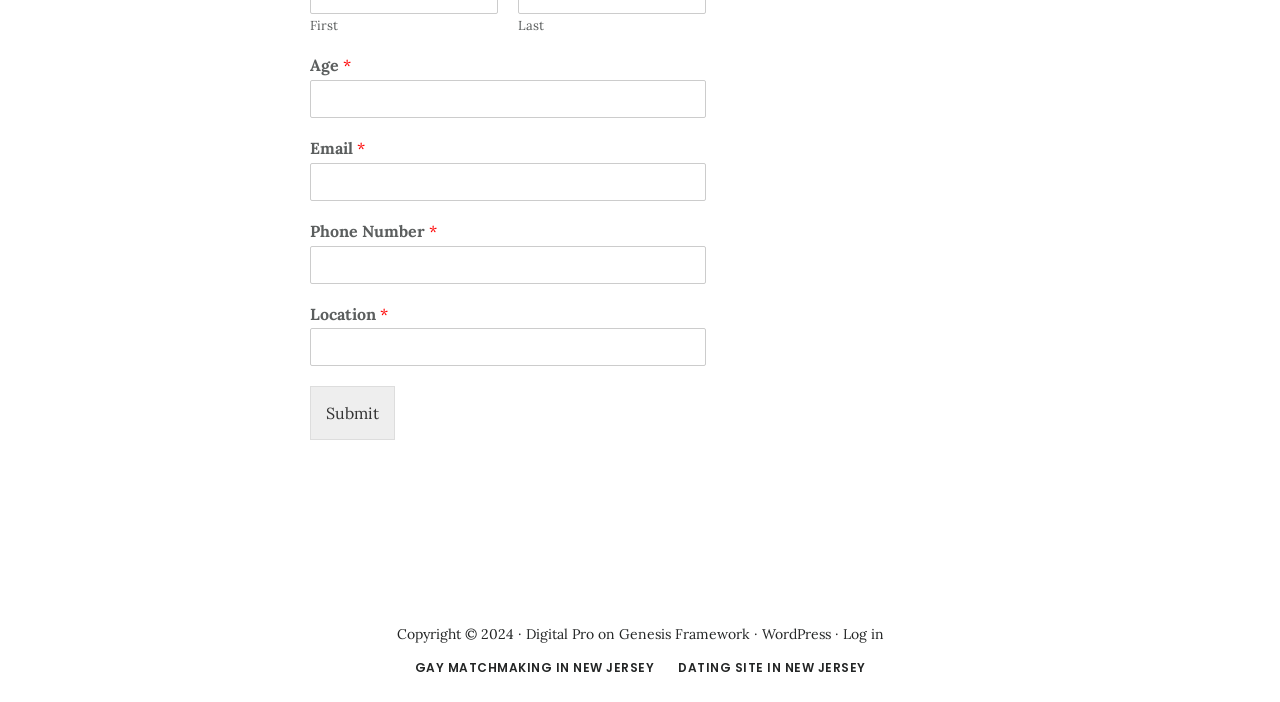Determine the bounding box coordinates of the clickable element to complete this instruction: "Enter phone number". Provide the coordinates in the format of four float numbers between 0 and 1, [left, top, right, bottom].

[0.242, 0.35, 0.552, 0.404]